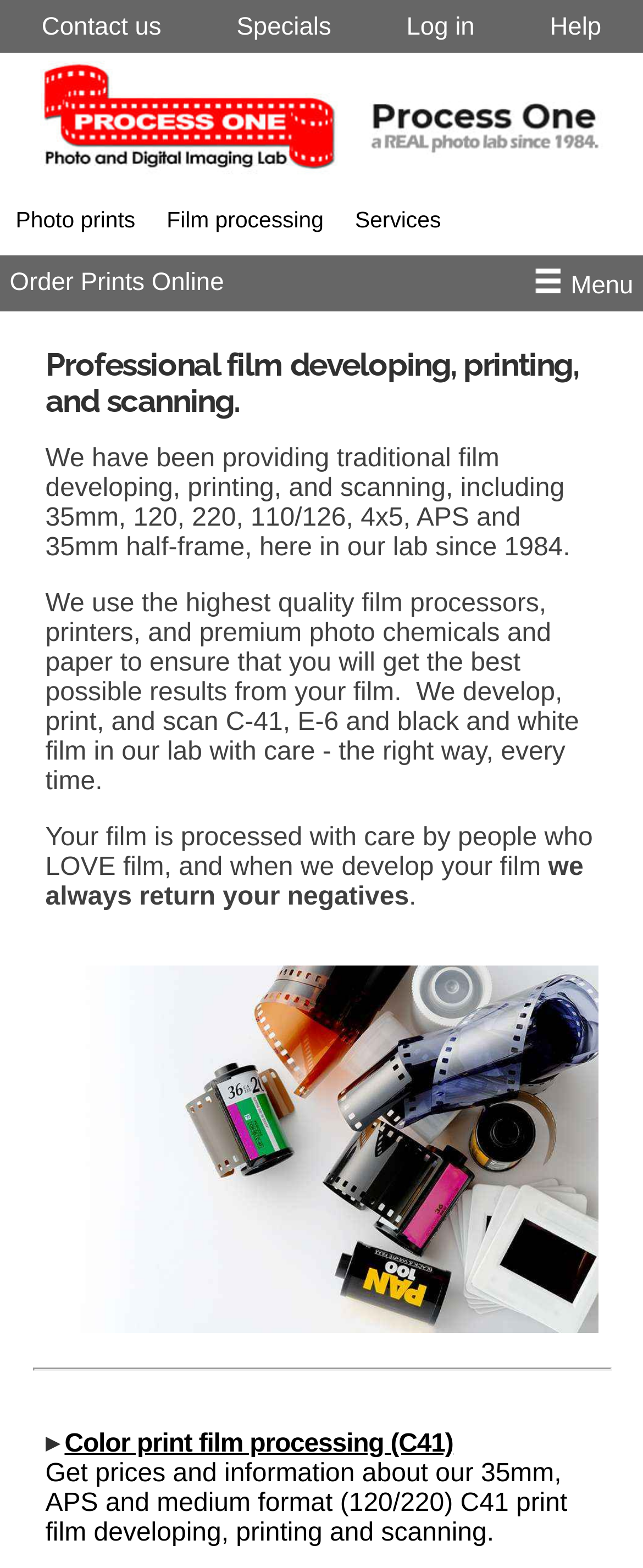What is the topic of the heading '▸ Color print film processing (C41)'? Based on the image, give a response in one word or a short phrase.

Color print film processing (C41)